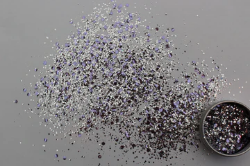What is the material of the container holding the glitter?
Using the image as a reference, answer the question in detail.

The caption specifically states that 'a small tin holds additional glitter', implying that the container is made of tin.